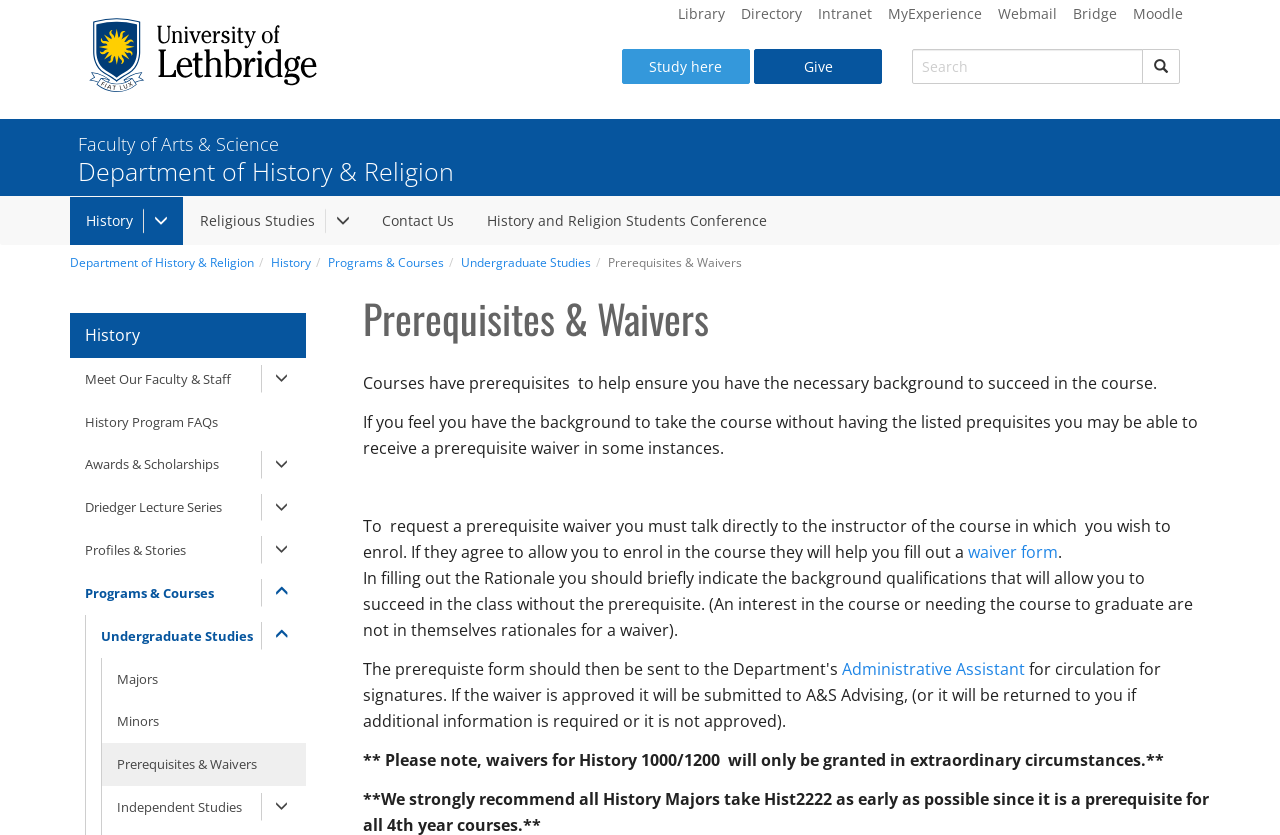Please locate and retrieve the main header text of the webpage.

Prerequisites & Waivers